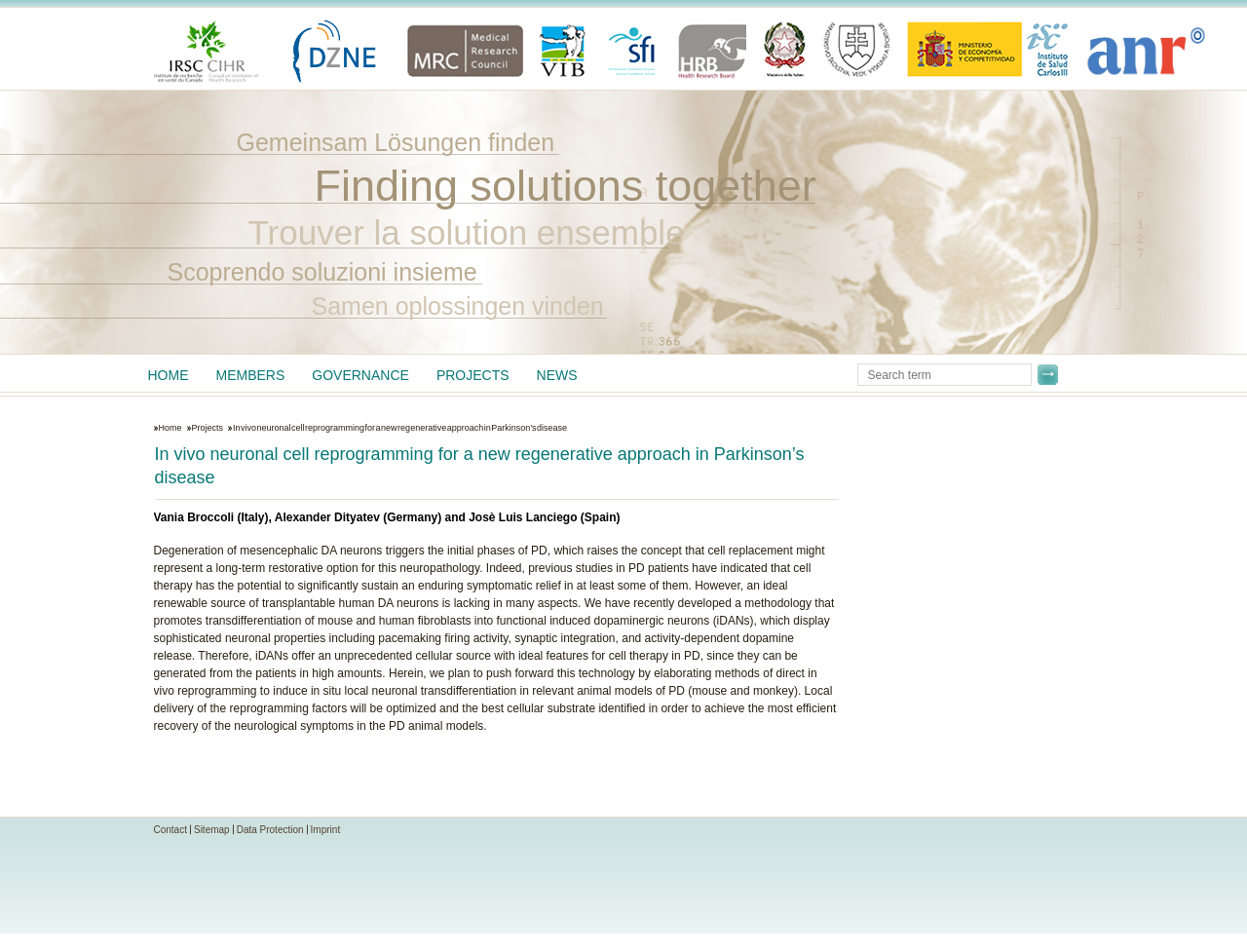Locate the bounding box of the UI element with the following description: "Data Protection".

[0.19, 0.866, 0.243, 0.877]